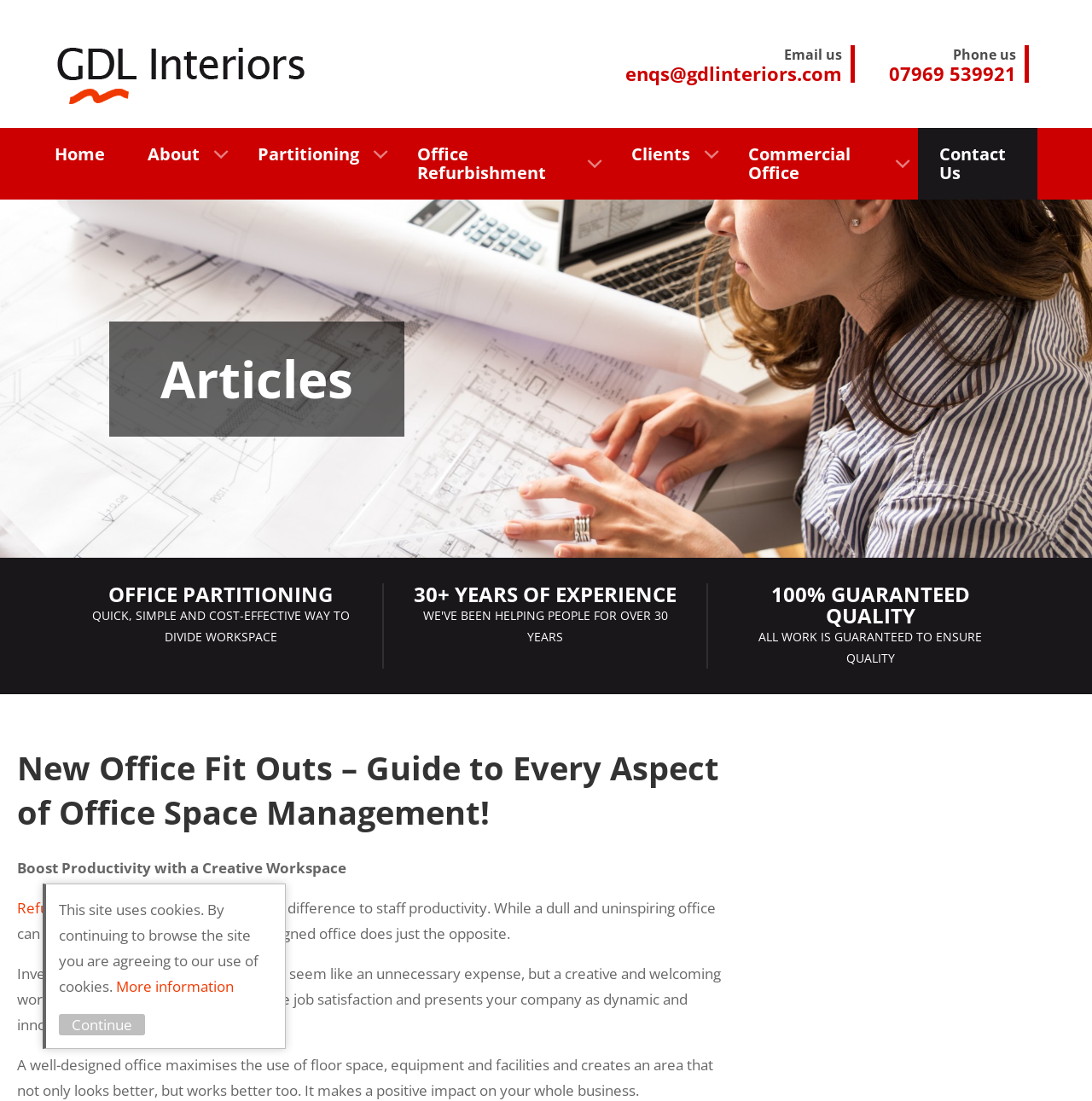Locate the bounding box coordinates of the element's region that should be clicked to carry out the following instruction: "Learn about office refurbishment". The coordinates need to be four float numbers between 0 and 1, i.e., [left, top, right, bottom].

[0.105, 0.876, 0.232, 0.893]